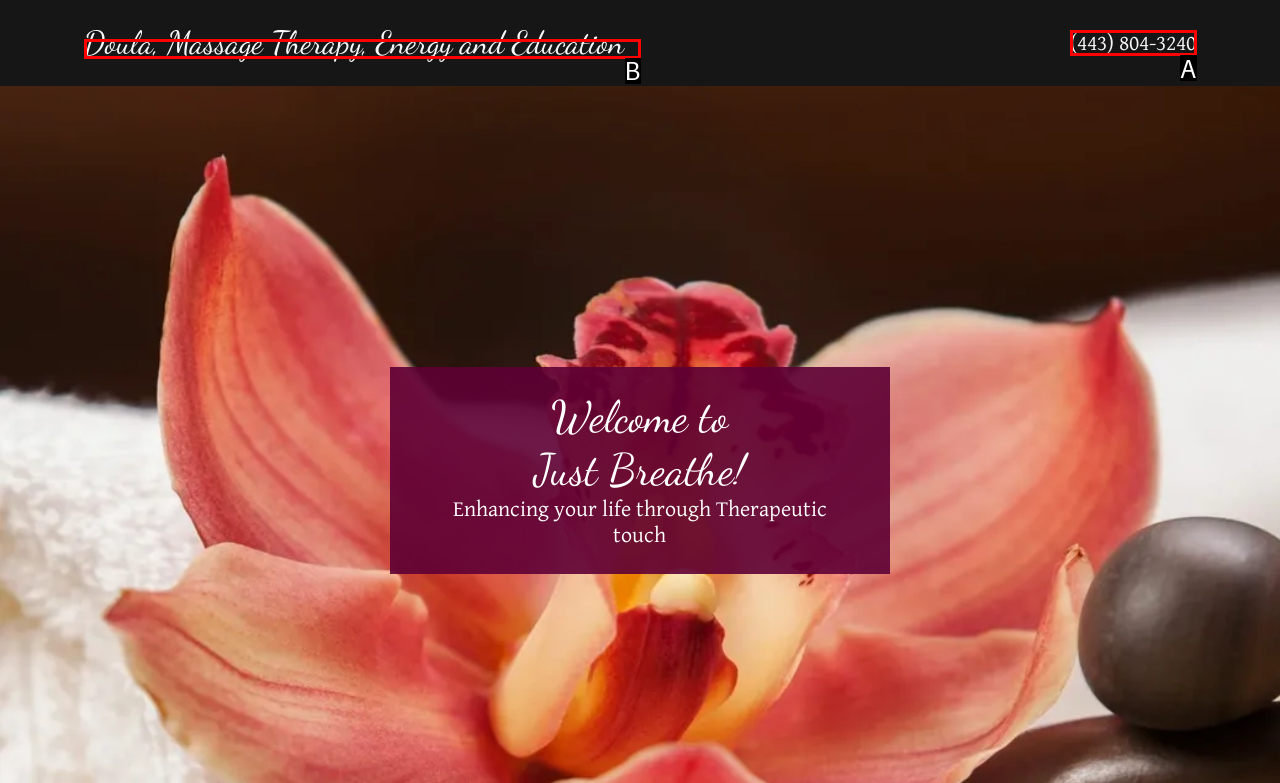Identify the option that best fits this description: (443) 804-3240
Answer with the appropriate letter directly.

A